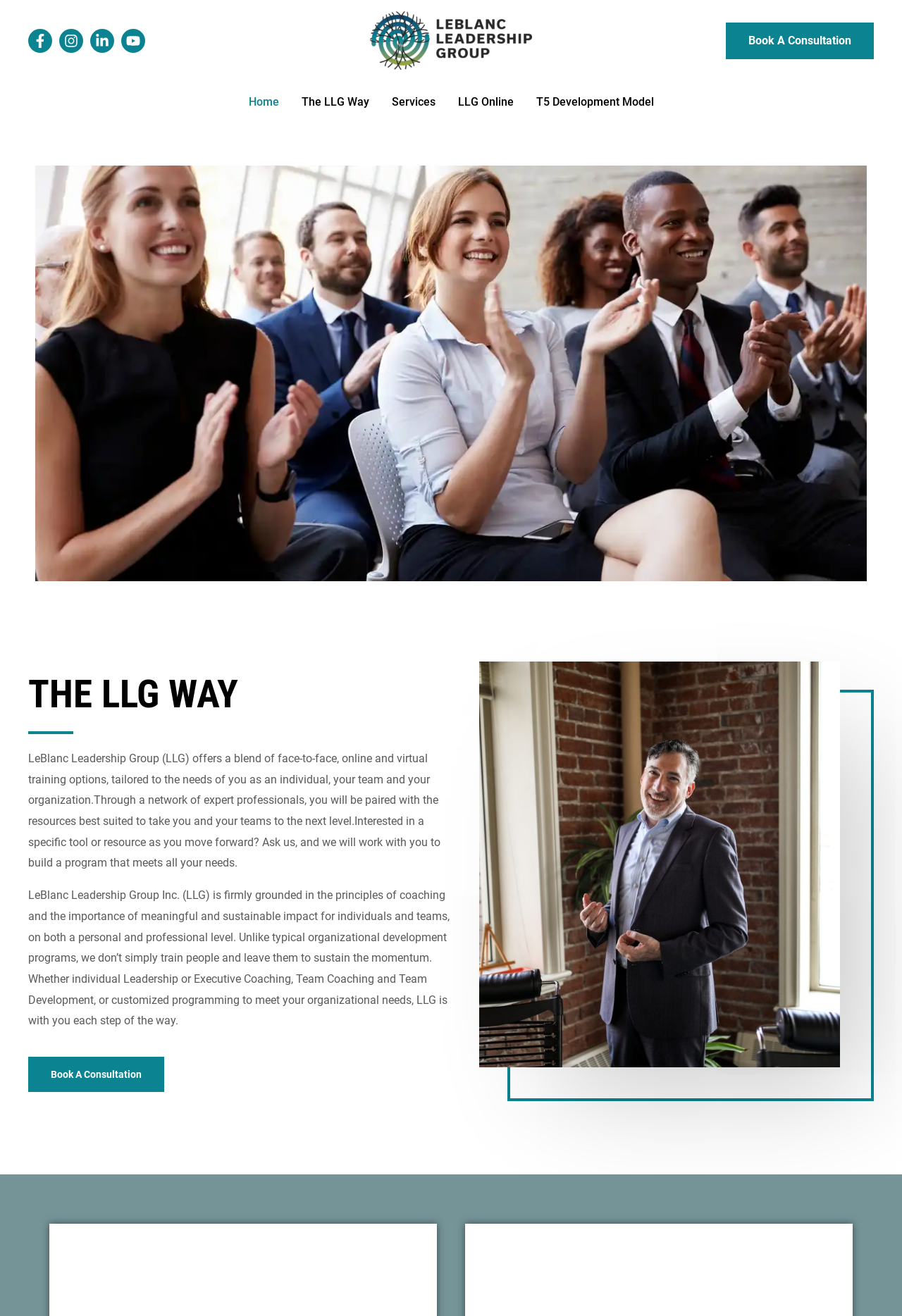Determine the bounding box coordinates of the element that should be clicked to execute the following command: "Learn about LLG Online".

[0.495, 0.062, 0.582, 0.094]